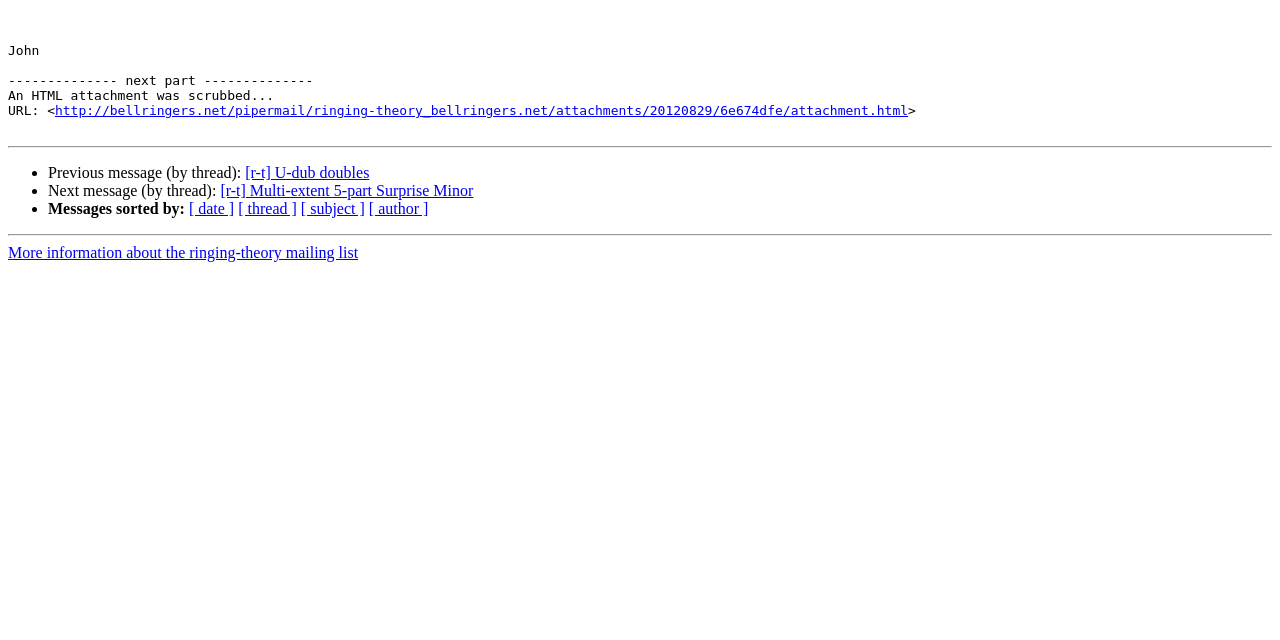Provide the bounding box coordinates of the HTML element described by the text: "[ author ]".

[0.288, 0.313, 0.335, 0.34]